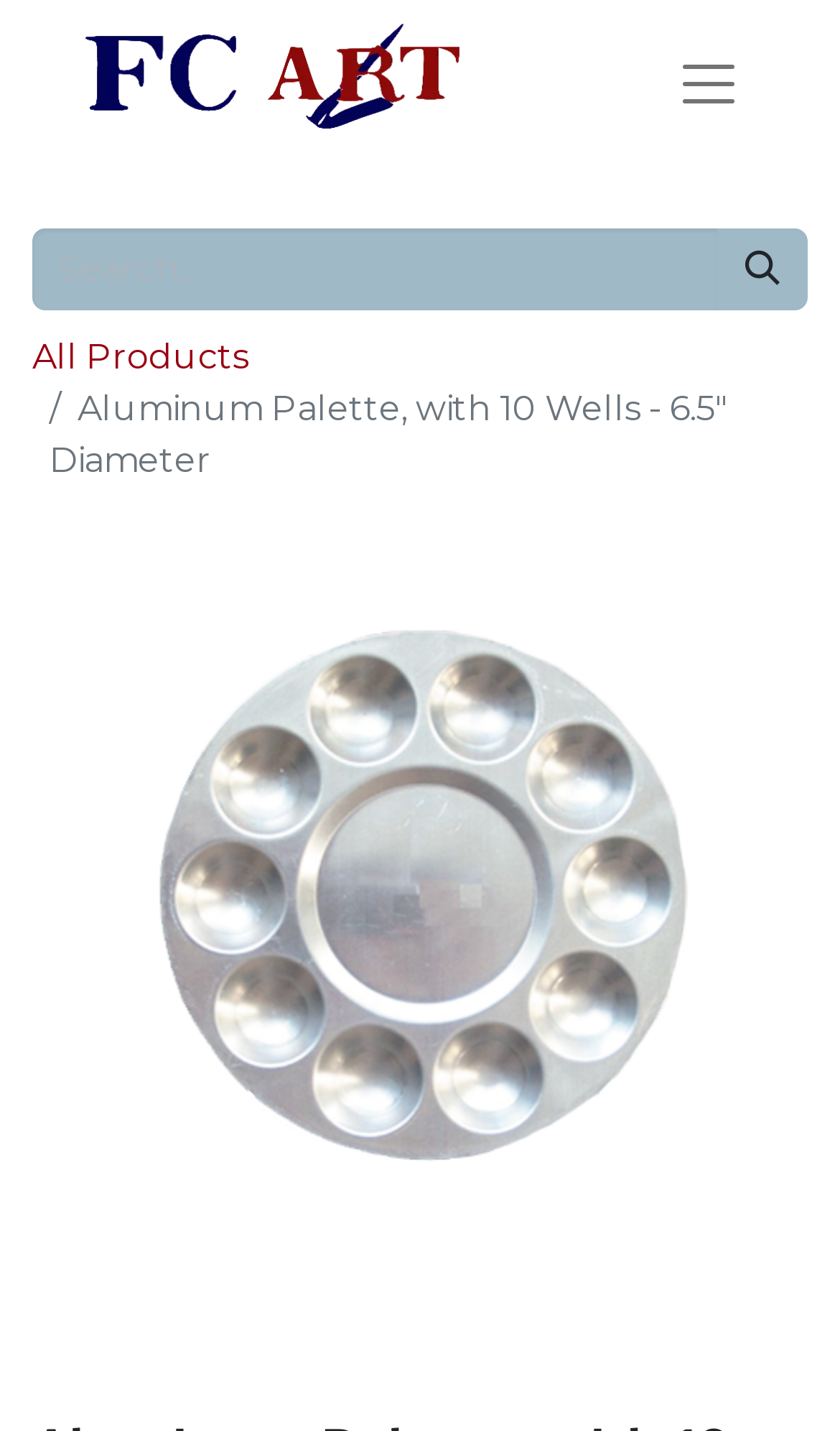Construct a comprehensive description capturing every detail on the webpage.

The webpage is about an aluminum palette with 10 wells and a 6.5" diameter, specifically the FC 406-2 product. At the top left of the page, there is a navigation menu labeled "Mobile" with a logo of FC Art - Since 1985, which is an image. To the right of the logo, there is a toggle navigation button. 

Below the navigation menu, there is a search bar that spans most of the width of the page, with a search box and a search button at the far right. 

Underneath the search bar, there is a link to "All Products" at the top left, followed by a heading that reads "Aluminum Palette, with 10 Wells - 6.5" Diameter". 

The main content of the page is an image of the aluminum palette, which takes up most of the page's width and height, positioned below the heading.